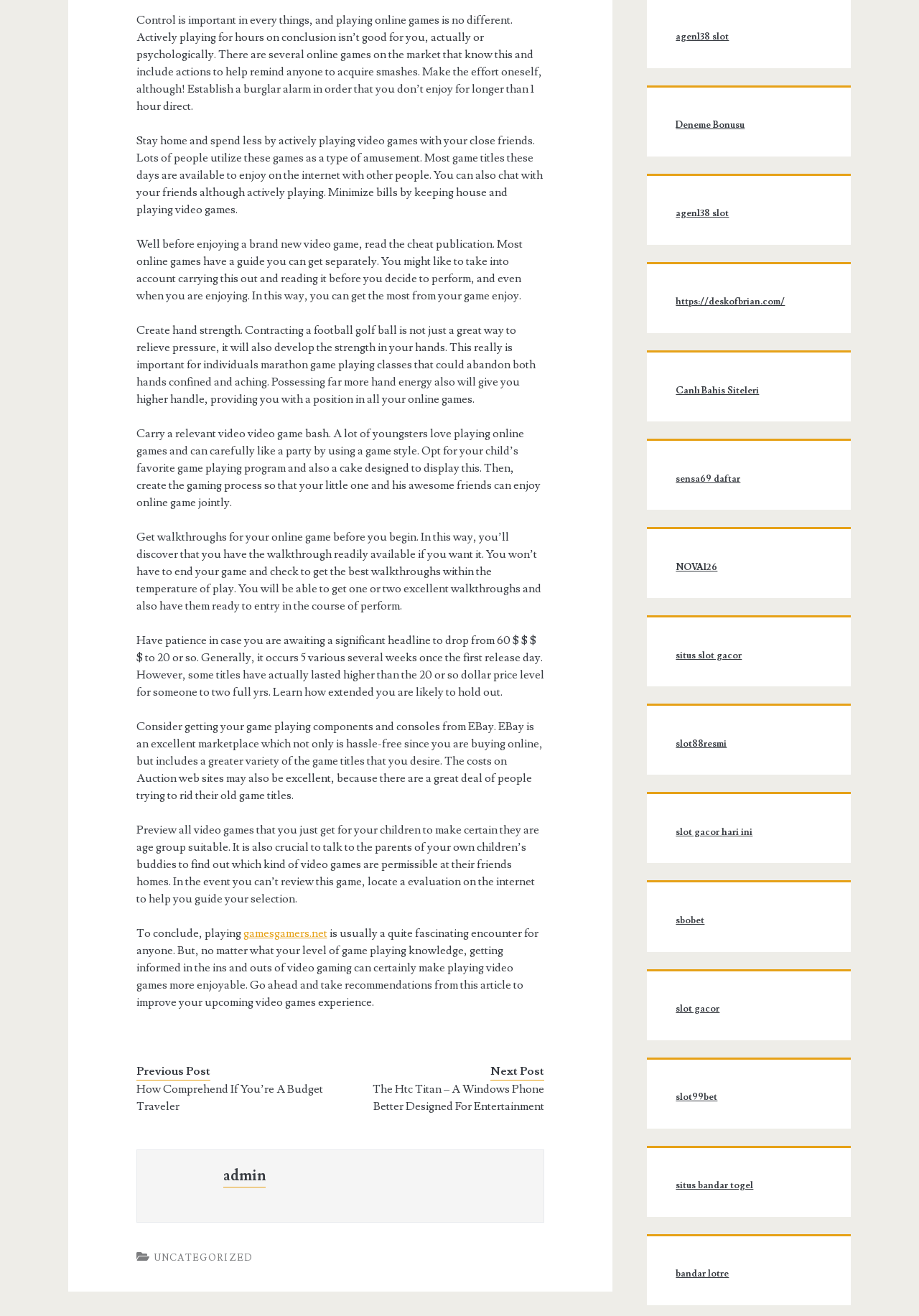What is the name of the author of the webpage?
Please use the image to deliver a detailed and complete answer.

The heading element at the bottom of the webpage contains the text 'admin', which I assume is the name of the author or creator of the webpage.